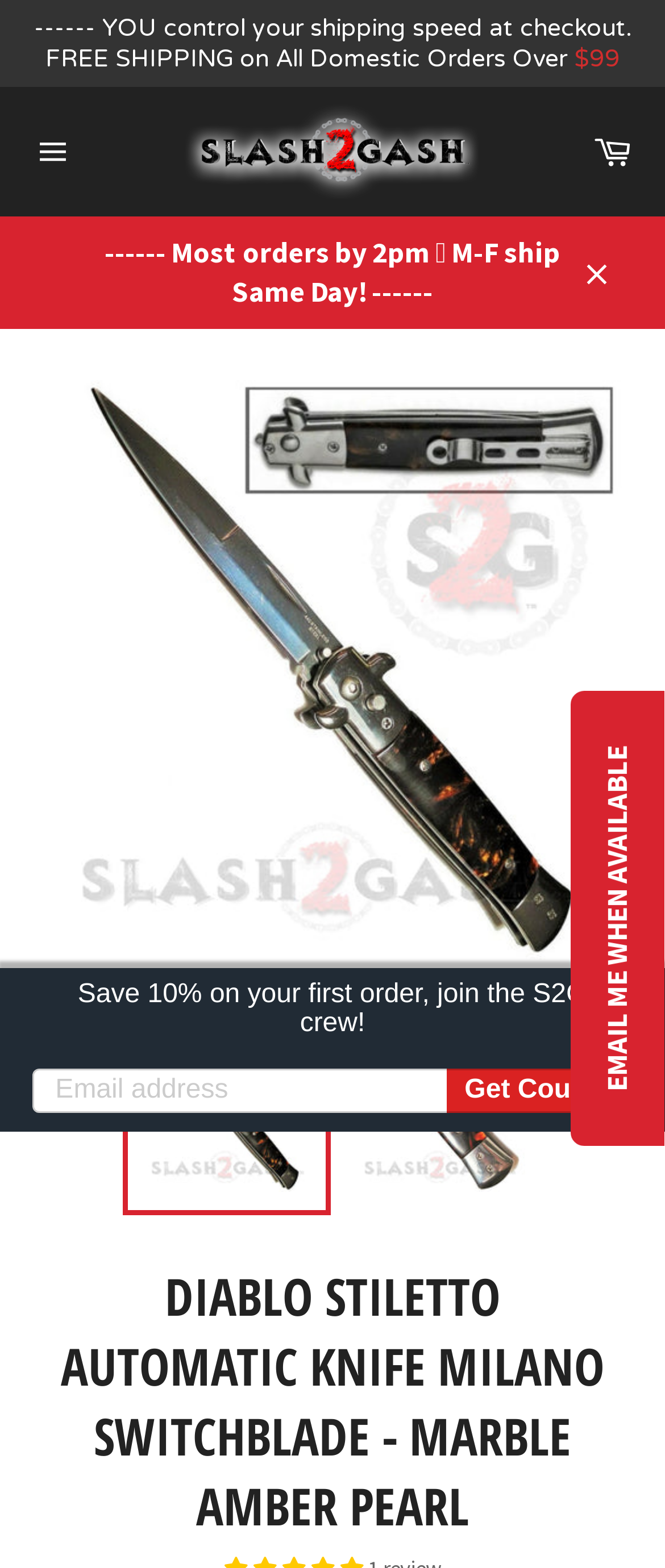Can you provide the bounding box coordinates for the element that should be clicked to implement the instruction: "Click the 'Site navigation' button"?

[0.026, 0.074, 0.133, 0.119]